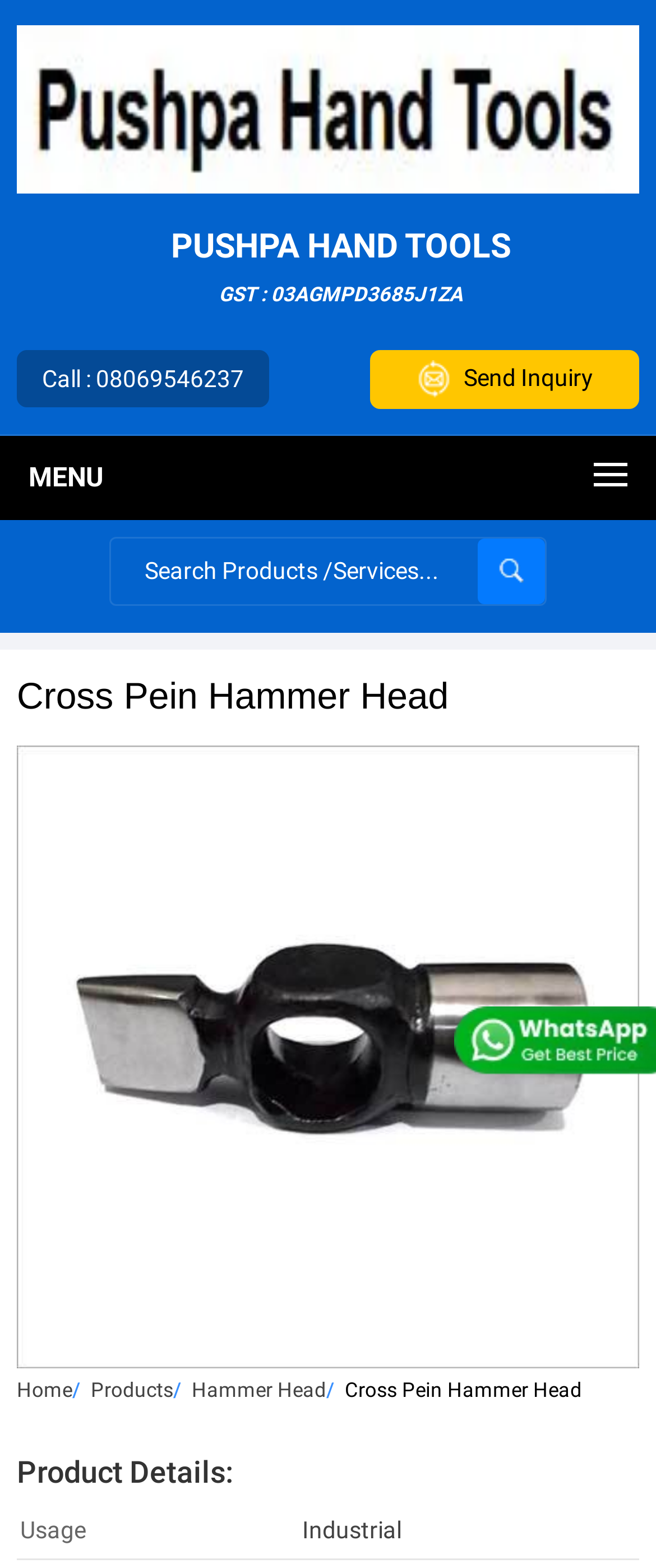What is the usage of the hammer head?
Based on the screenshot, provide your answer in one word or phrase.

Industrial